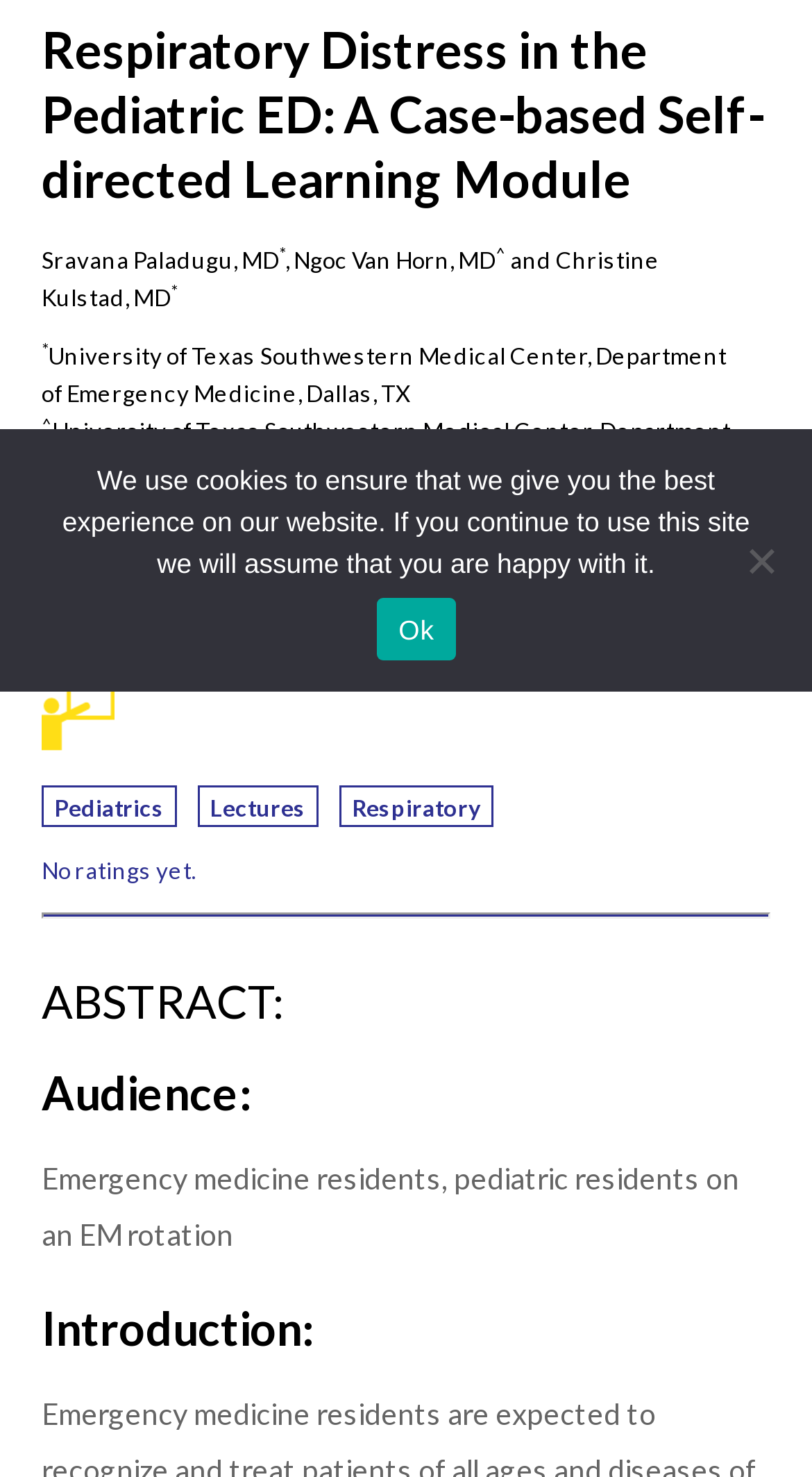Determine the bounding box coordinates of the UI element that matches the following description: "Editorial Policy, Ethics and Responsibilities". The coordinates should be four float numbers between 0 and 1 in the format [left, top, right, bottom].

[0.0, 0.853, 0.154, 0.911]